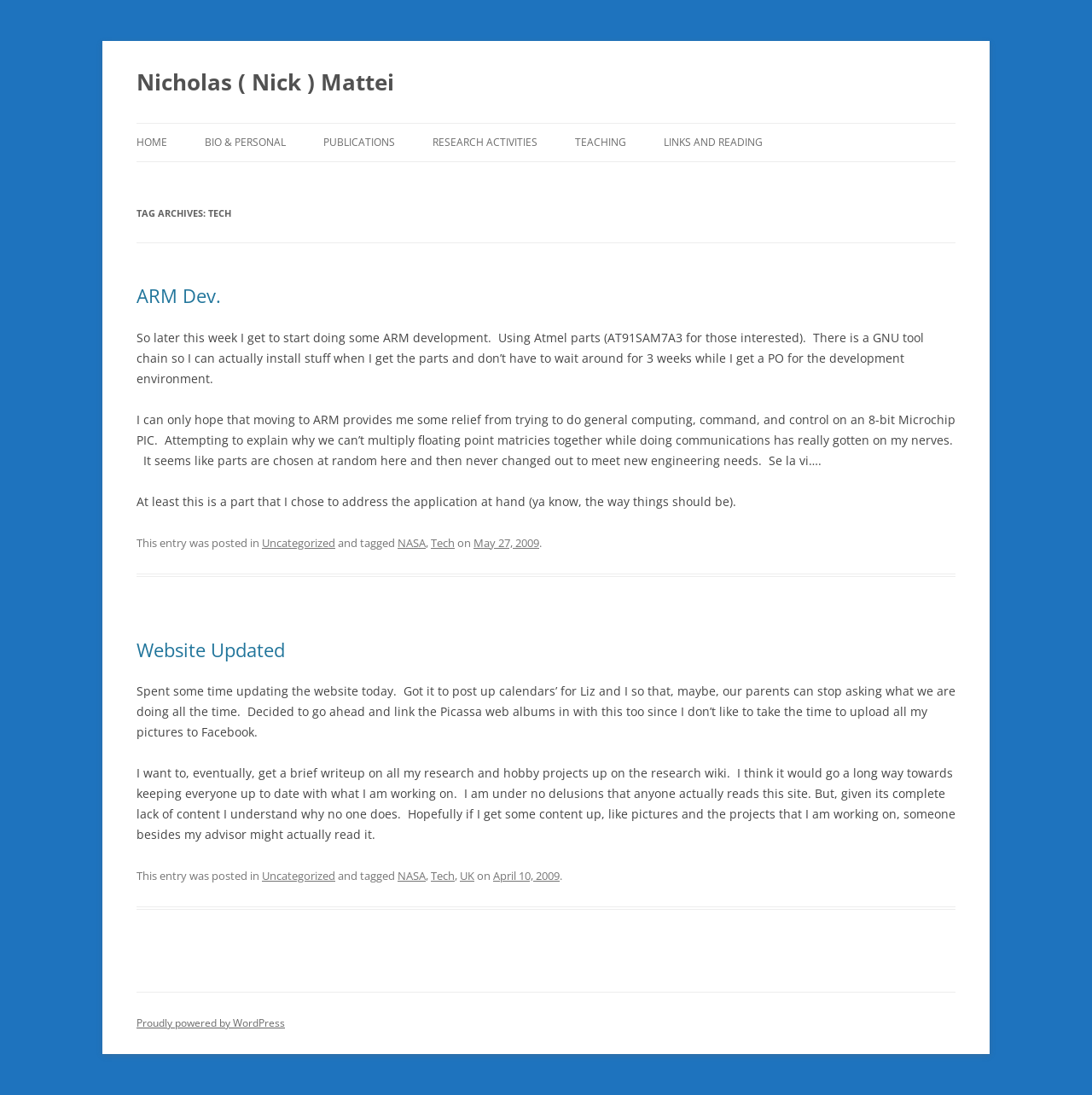Identify the main title of the webpage and generate its text content.

Nicholas ( Nick ) Mattei